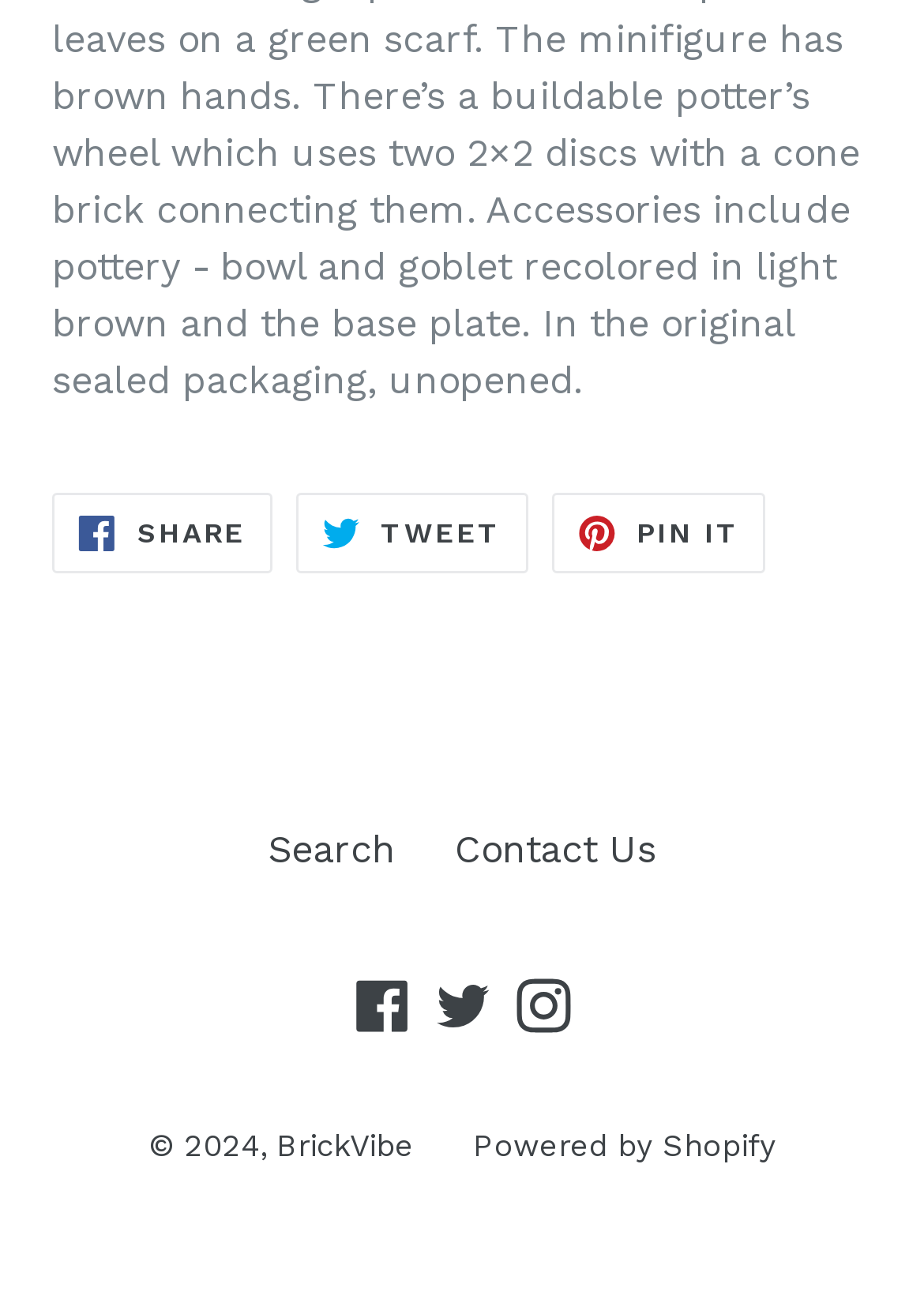Use one word or a short phrase to answer the question provided: 
What is the name of the website?

BrickVibe